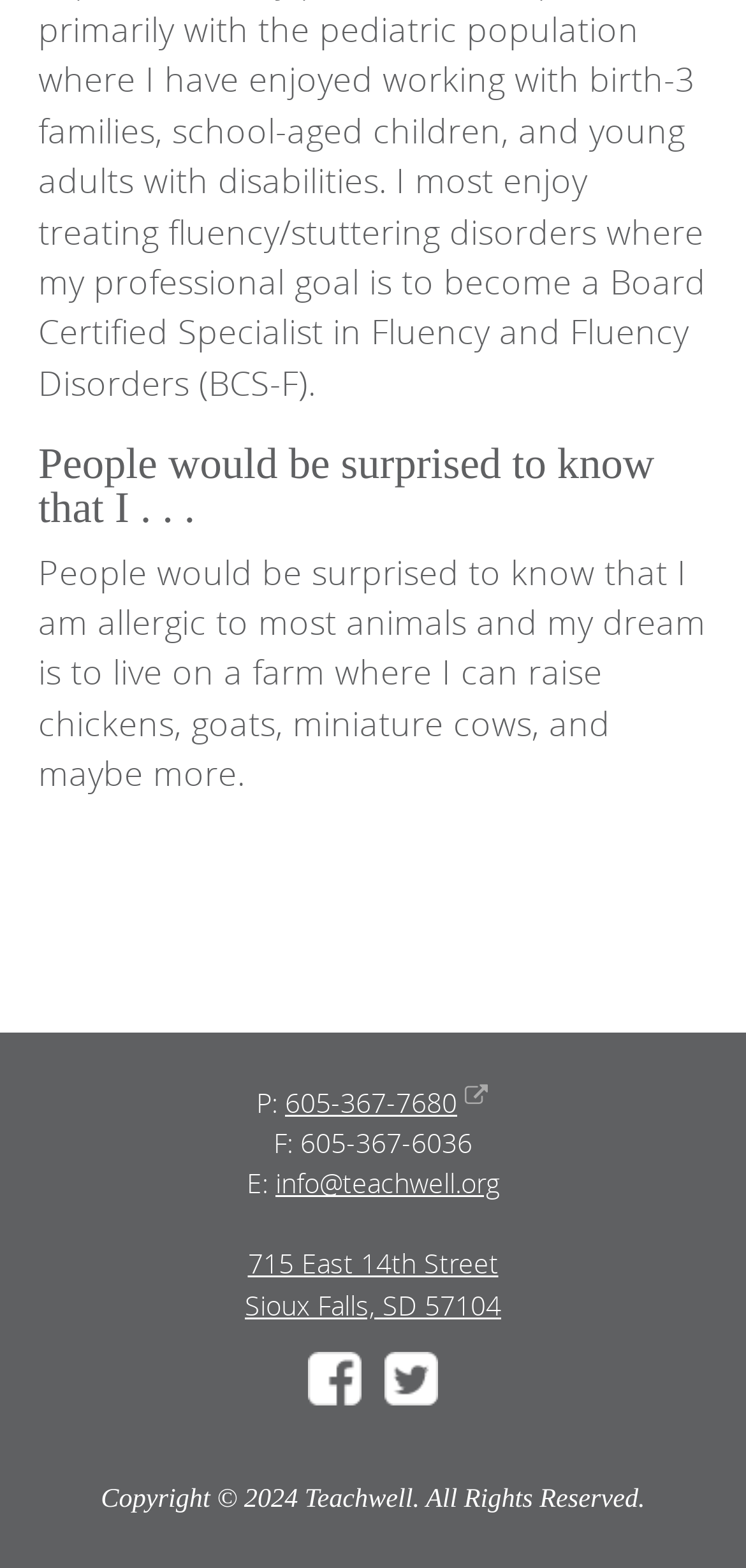What is the phone number to contact?
Use the image to answer the question with a single word or phrase.

605-367-7680